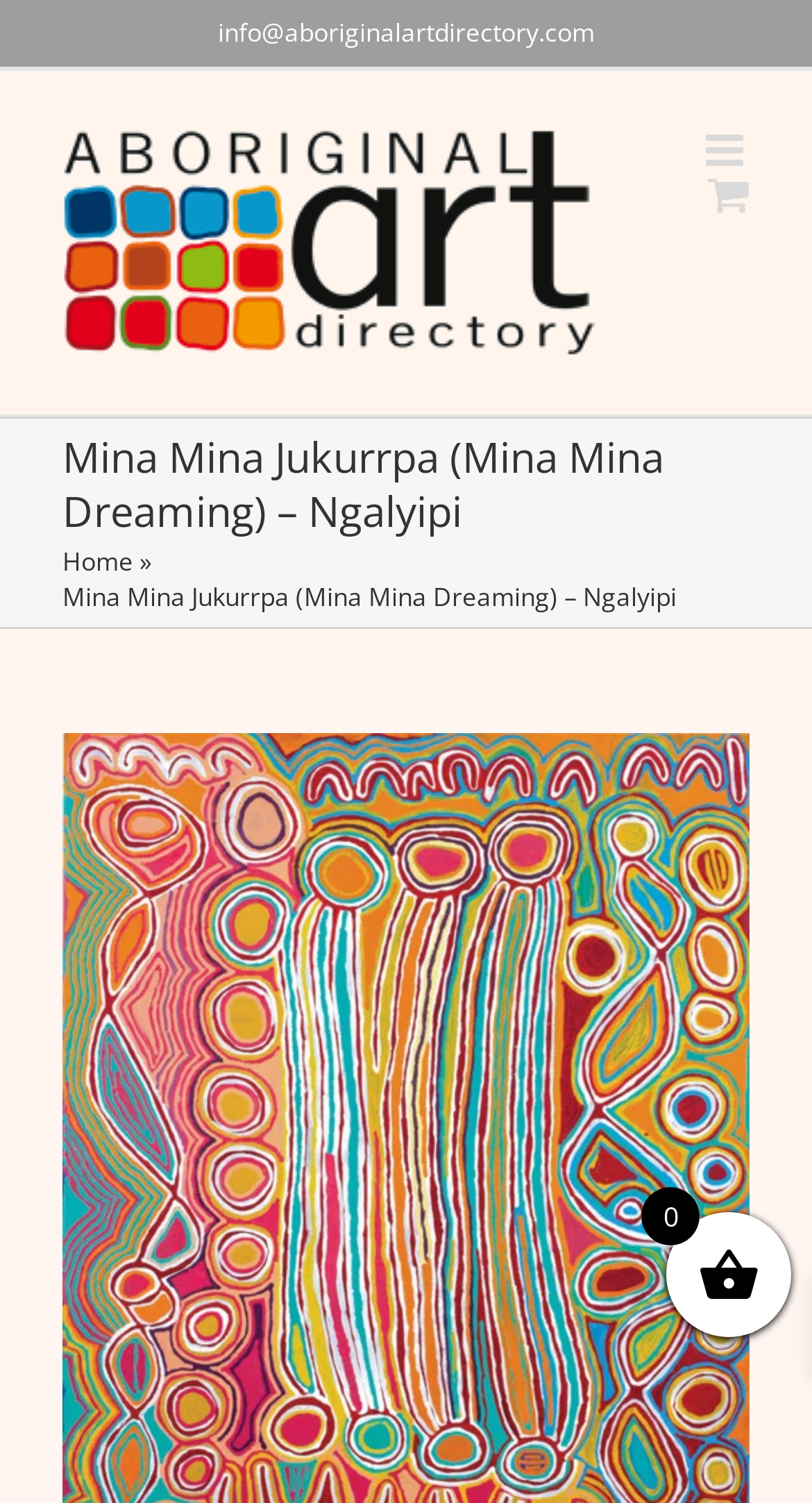Identify and provide the bounding box coordinates of the UI element described: "aria-label="Toggle mobile cart"". The coordinates should be formatted as [left, top, right, bottom], with each number being a float between 0 and 1.

[0.872, 0.116, 0.923, 0.145]